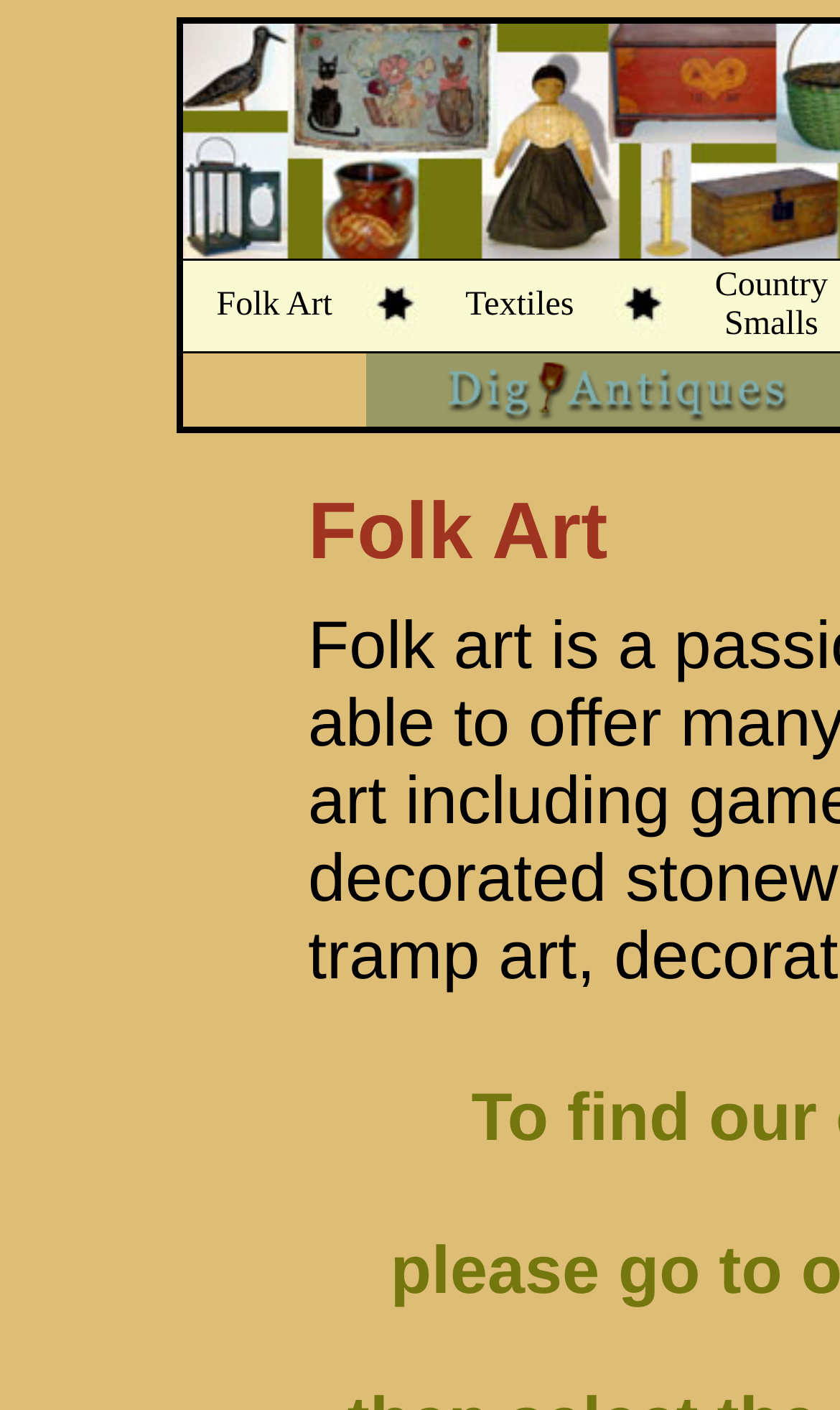Given the element description: "Folk Art", predict the bounding box coordinates of this UI element. The coordinates must be four float numbers between 0 and 1, given as [left, top, right, bottom].

[0.258, 0.203, 0.396, 0.229]